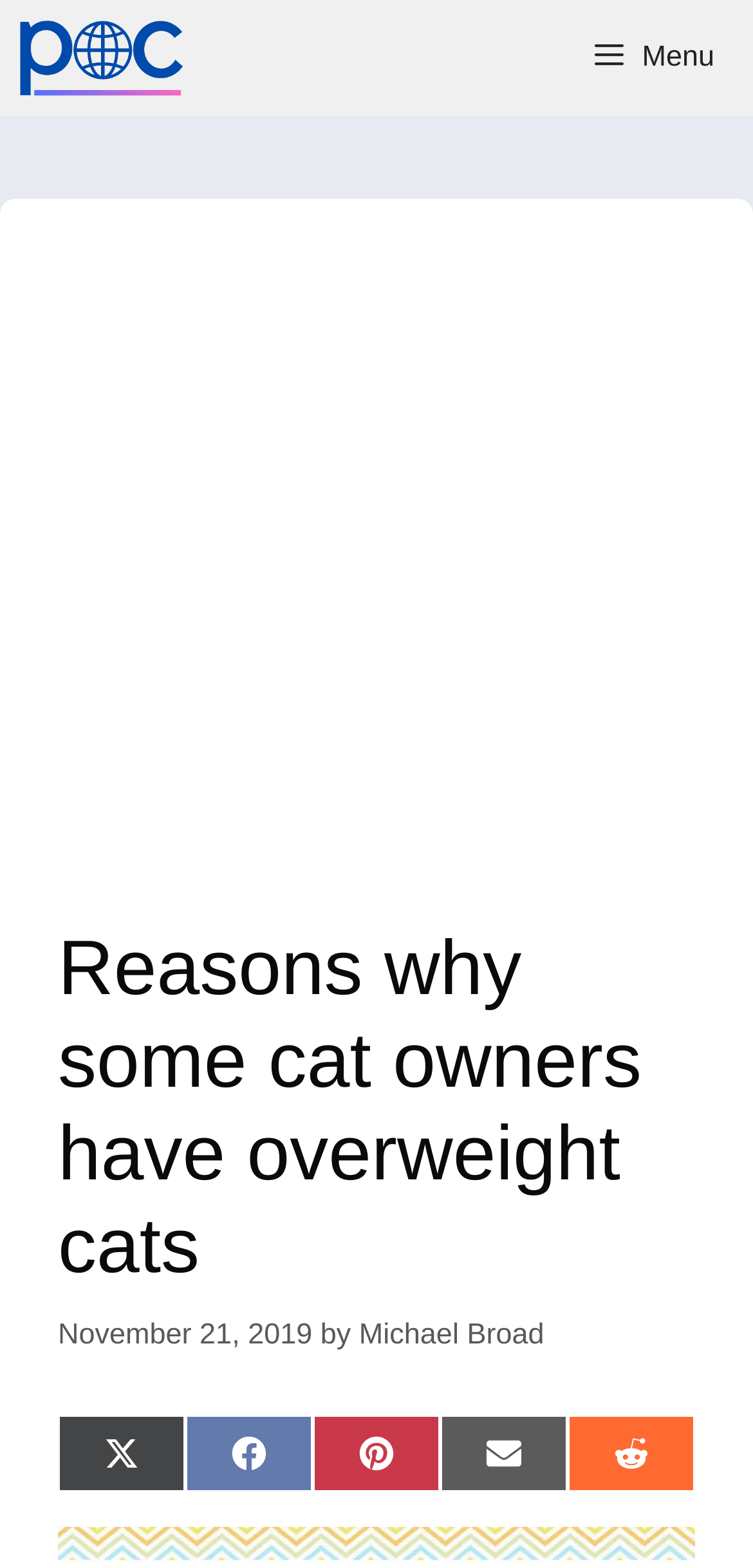Can you give a detailed response to the following question using the information from the image? What is the purpose of the button with the menu icon?

The button with the menu icon is located in the top navigation bar. It is labeled as ' Menu', and its purpose is to generate a slideout menu when clicked.